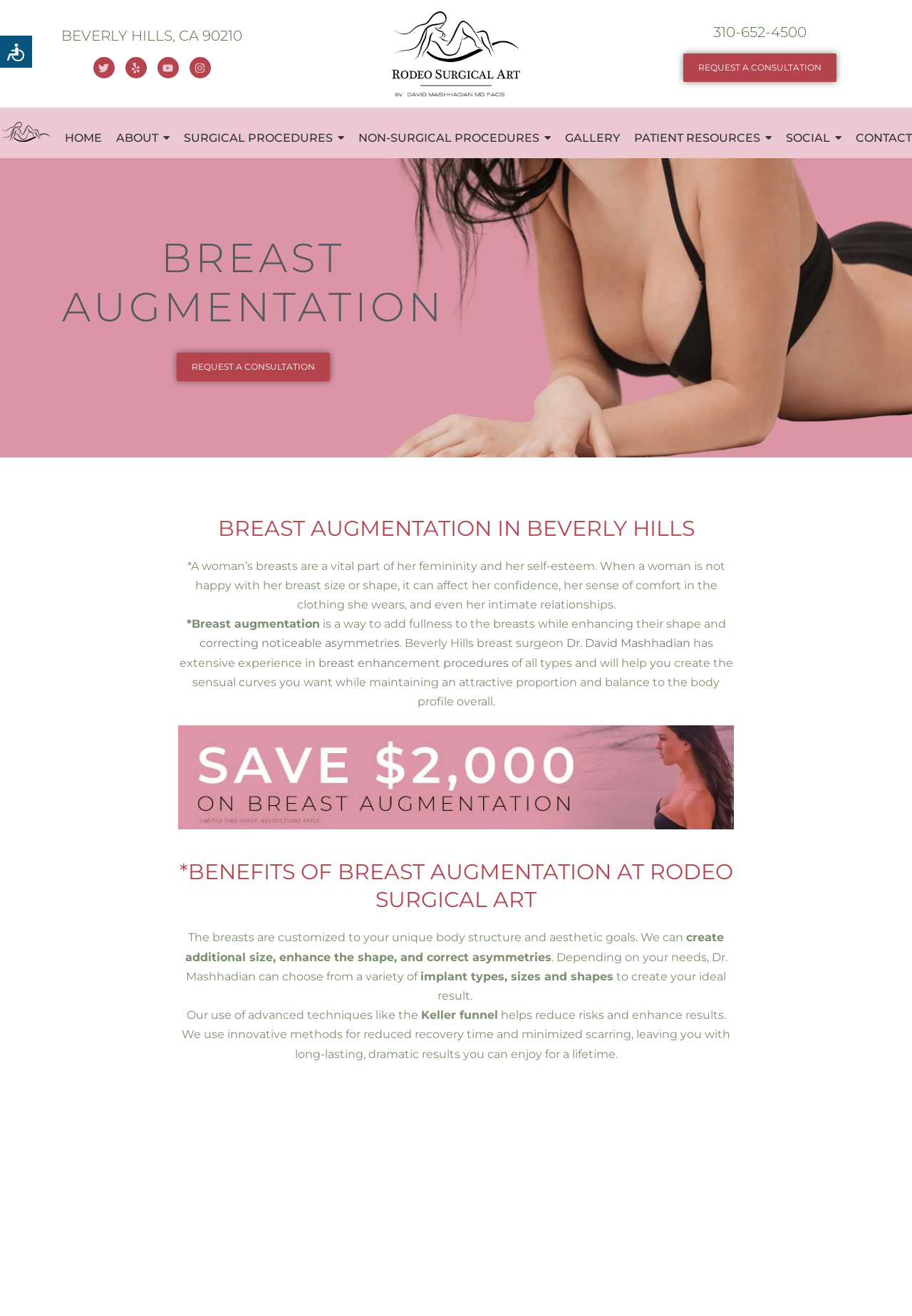Construct a thorough caption encompassing all aspects of the webpage.

This webpage is about breast augmentation in Beverly Hills, specifically at RodeoSurgicalArt. At the top, there is a heading with the address "BEVERLY HILLS, CA 90210". Below it, there are four social media links, each with an accompanying image, arranged horizontally from left to right: Twitter, Yelp, Youtube, and Instagram.

To the right of the social media links, there is a link with a phone number "310-652-4500". Below it, there is a prominent call-to-action link "REQUEST A CONSULTATION". On the top-left corner, there is a navigation menu with links to different sections of the website: "HOME", "ABOUT", "SURGICAL PROCEDURES", "NON-SURGICAL PROCEDURES", "GALLERY", "PATIENT RESOURCES", "SOCIAL", and "CONTACT".

The main content of the webpage is about breast augmentation, with a heading "BREAST AUGMENTATION" followed by a brief introduction to the procedure. There is a paragraph of text explaining the benefits of breast augmentation, including enhancing self-esteem and confidence. The text also mentions that the procedure can correct noticeable asymmetries.

Below the introduction, there is a section titled "BENEFITS OF BREAST AUGMENTATION AT RODEO SURGICAL ART", which lists the advantages of undergoing the procedure at this clinic. The benefits include customized breast size and shape, correction of asymmetries, and the use of advanced techniques to reduce risks and enhance results.

Throughout the webpage, there are several links to other sections of the website, including "REQUEST A CONSULTATION" and "breast enhancement procedures". There is also a link to the surgeon's name, "Dr. David Mashhadian". At the very top of the webpage, there is a link to "Accessibility".